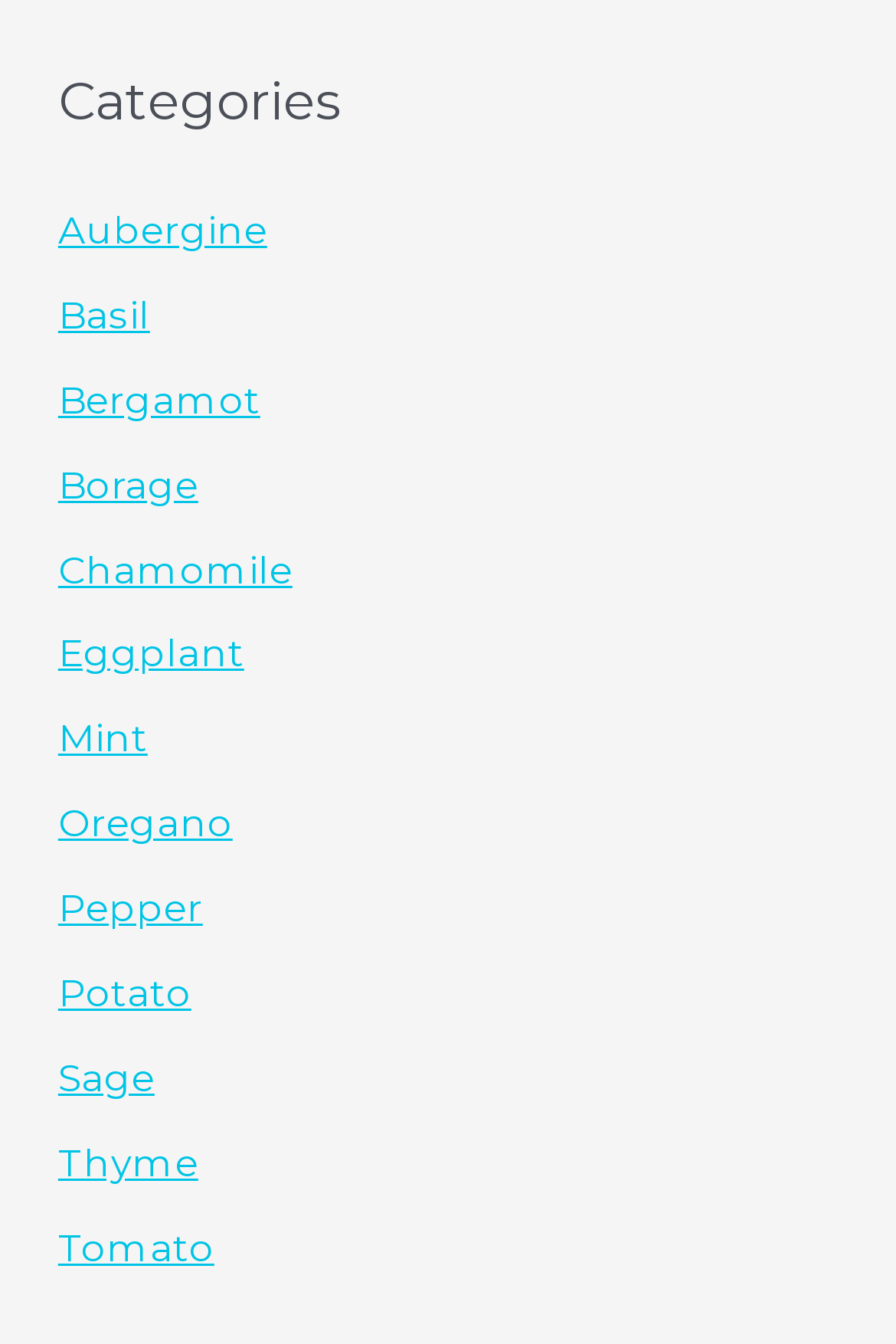What is the last category listed? Using the information from the screenshot, answer with a single word or phrase.

Tomato